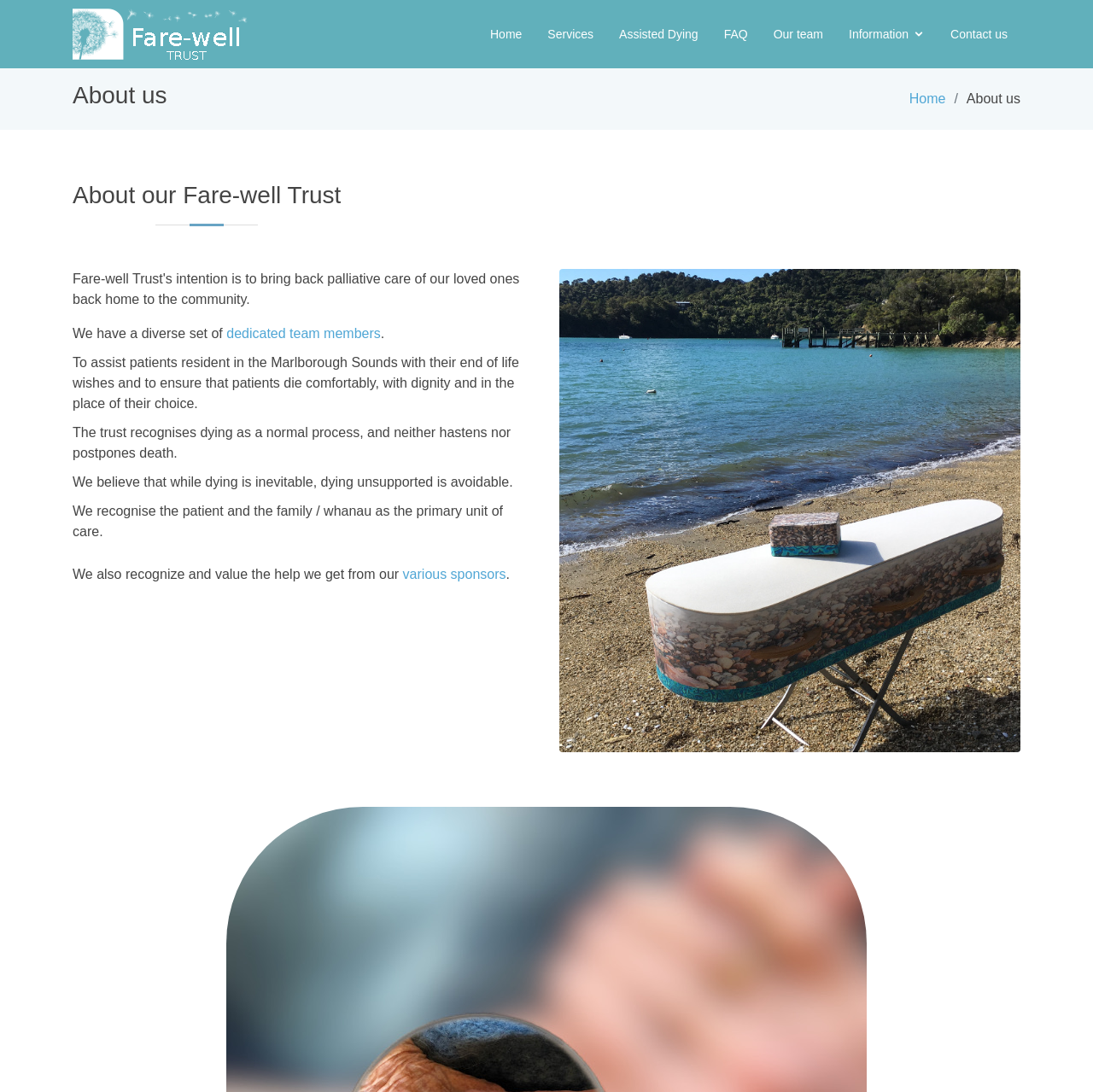Can you find the bounding box coordinates for the element to click on to achieve the instruction: "Check 'Things to Do Nearby'"?

None